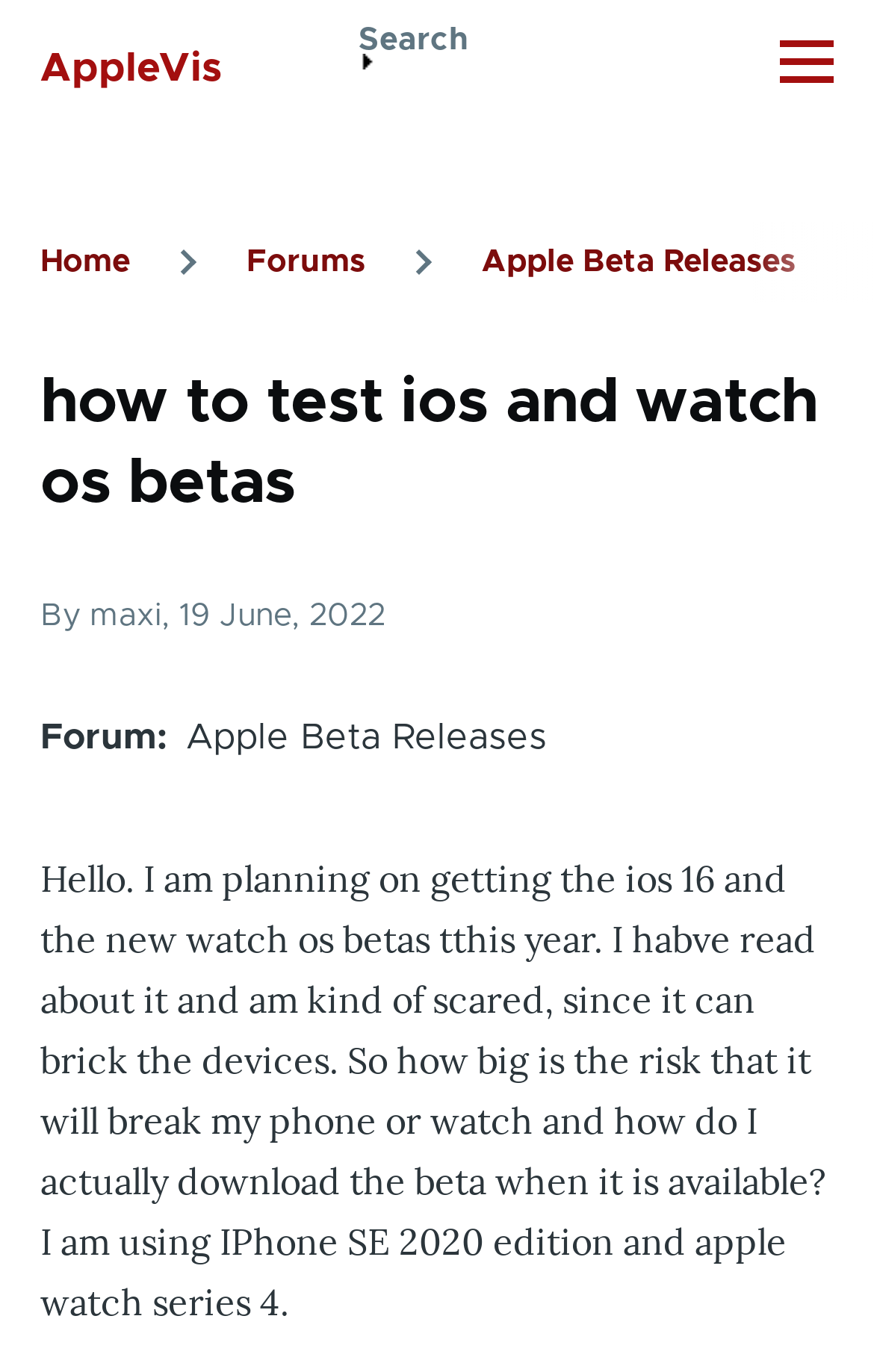What is the author's current iPhone model?
Please respond to the question thoroughly and include all relevant details.

The author is currently using an iPhone SE 2020 edition, as mentioned in the text 'I am using IPhone SE 2020 edition and apple watch series 4'.